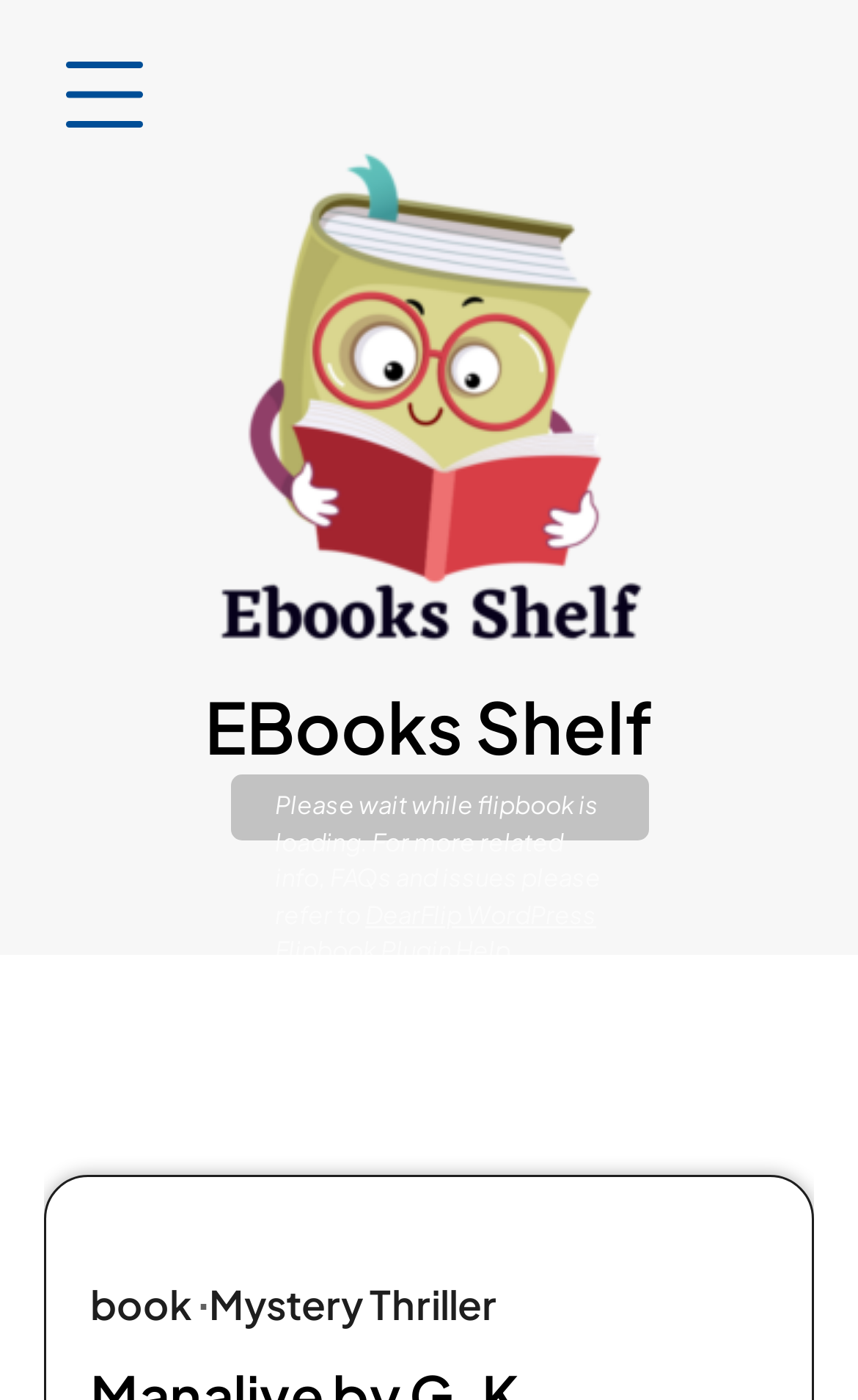Please answer the following question as detailed as possible based on the image: 
What is the logo of the EBooks Shelf?

The logo of the EBooks Shelf can be found in the image element 'Ebooks Shelf Logo' which is a child element of the link 'Ebooks Shelf Logo'.